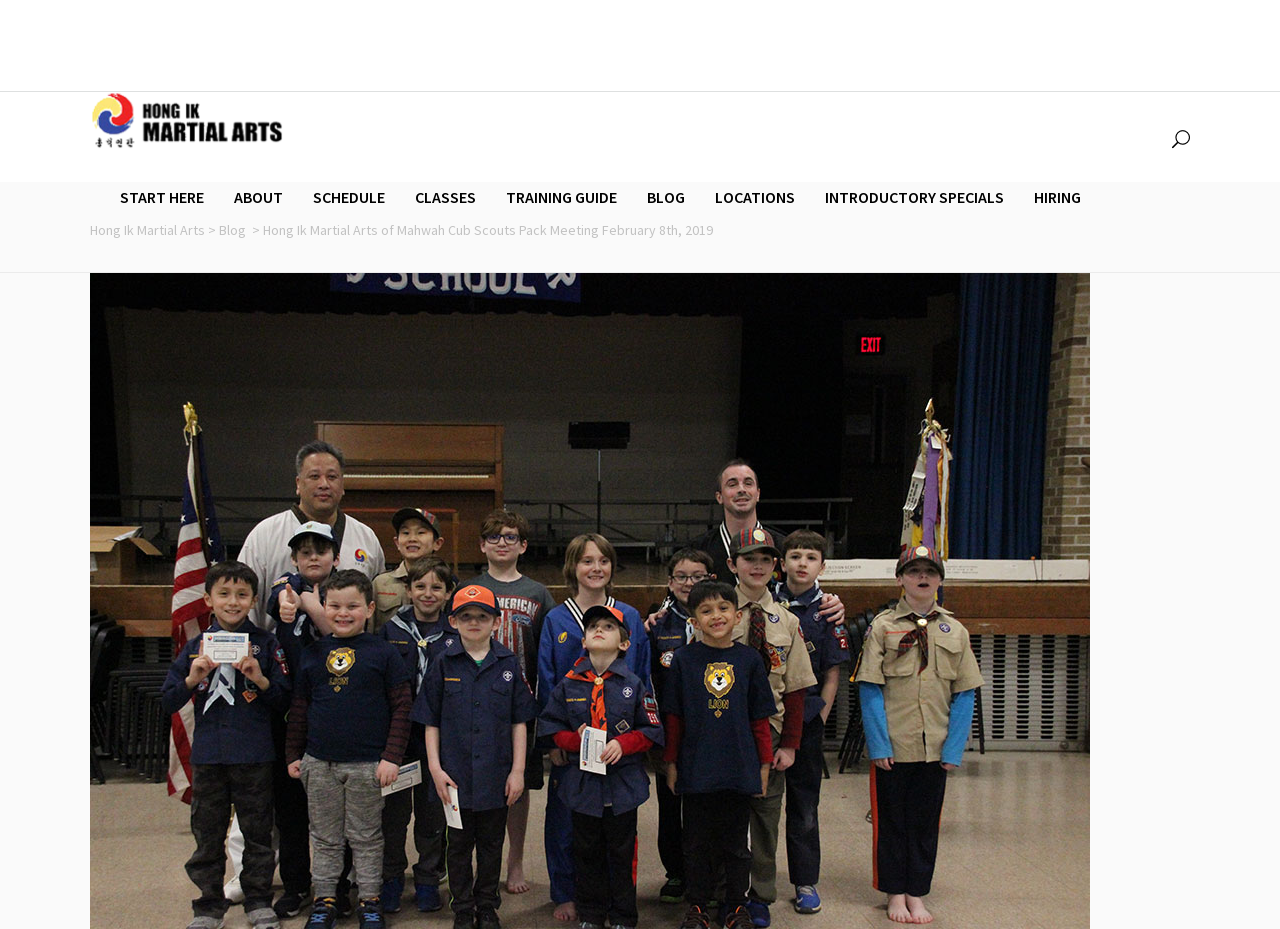Please extract the webpage's main title and generate its text content.

Hong Ik Martial Arts of Mahwah Cub Scouts Pack Meeting February 8th, 2019